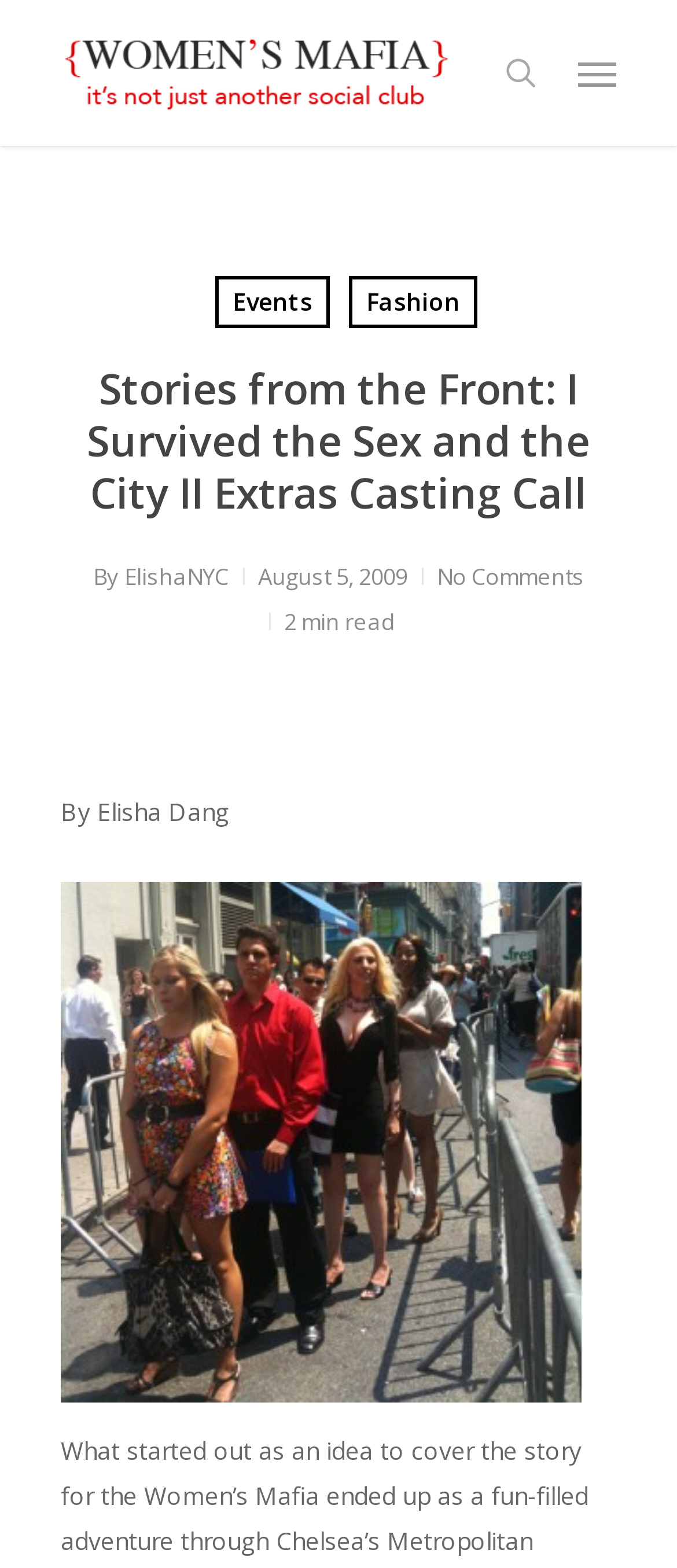Summarize the webpage comprehensively, mentioning all visible components.

The webpage is an article titled "Stories from the Front: I Survived the Sex and the City II Extras Casting Call" from the Women's Mafia online magazine. At the top left, there is a link to the Women's Mafia homepage, accompanied by an image with the same name. 

To the right of the Women's Mafia link, there is a search link. Further to the right, there is a navigation menu link that is not expanded. Below the navigation menu link, there are three links: "Events", "Fashion", and the article title "Stories from the Front: I Survived the Sex and the City II Extras Casting Call", which is a heading.

Below the article title, there is a byline that reads "By ElishaNYC" and a date "August 5, 2009". To the right of the date, there is a link that says "No Comments". Below the byline, there is a text that indicates the article's reading time, "2 min read".

The article itself starts with a text "By Elisha Dang" and is followed by an image related to the Sex and the City casting call, which takes up most of the page.